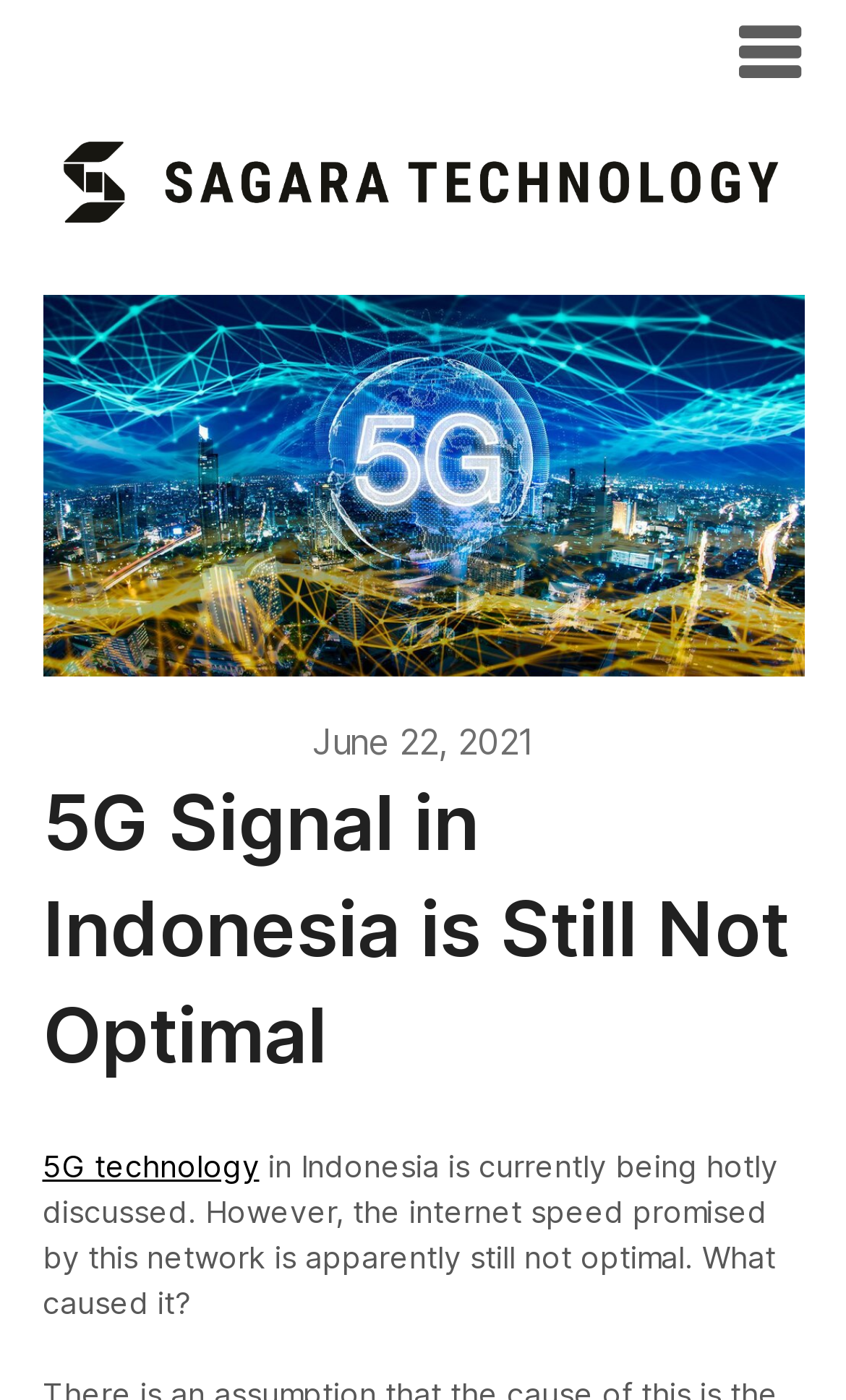Identify the bounding box for the UI element that is described as follows: "5G technology".

[0.05, 0.819, 0.306, 0.845]